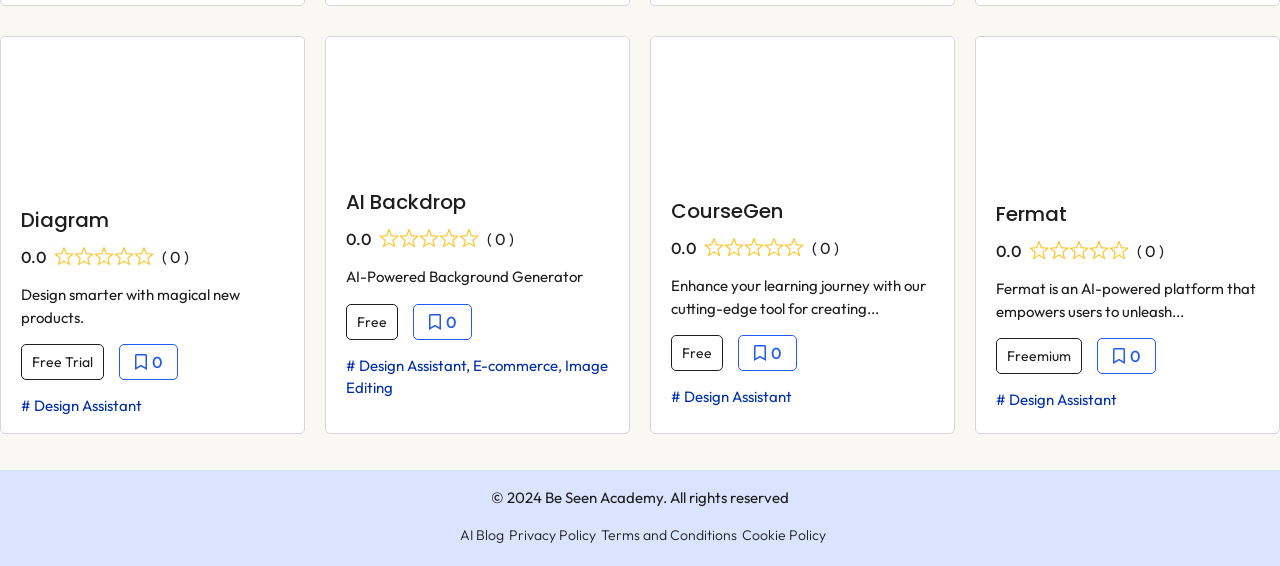Please indicate the bounding box coordinates of the element's region to be clicked to achieve the instruction: "Click on the Fermat design assistant link". Provide the coordinates as four float numbers between 0 and 1, i.e., [left, top, right, bottom].

[0.762, 0.066, 0.999, 0.334]